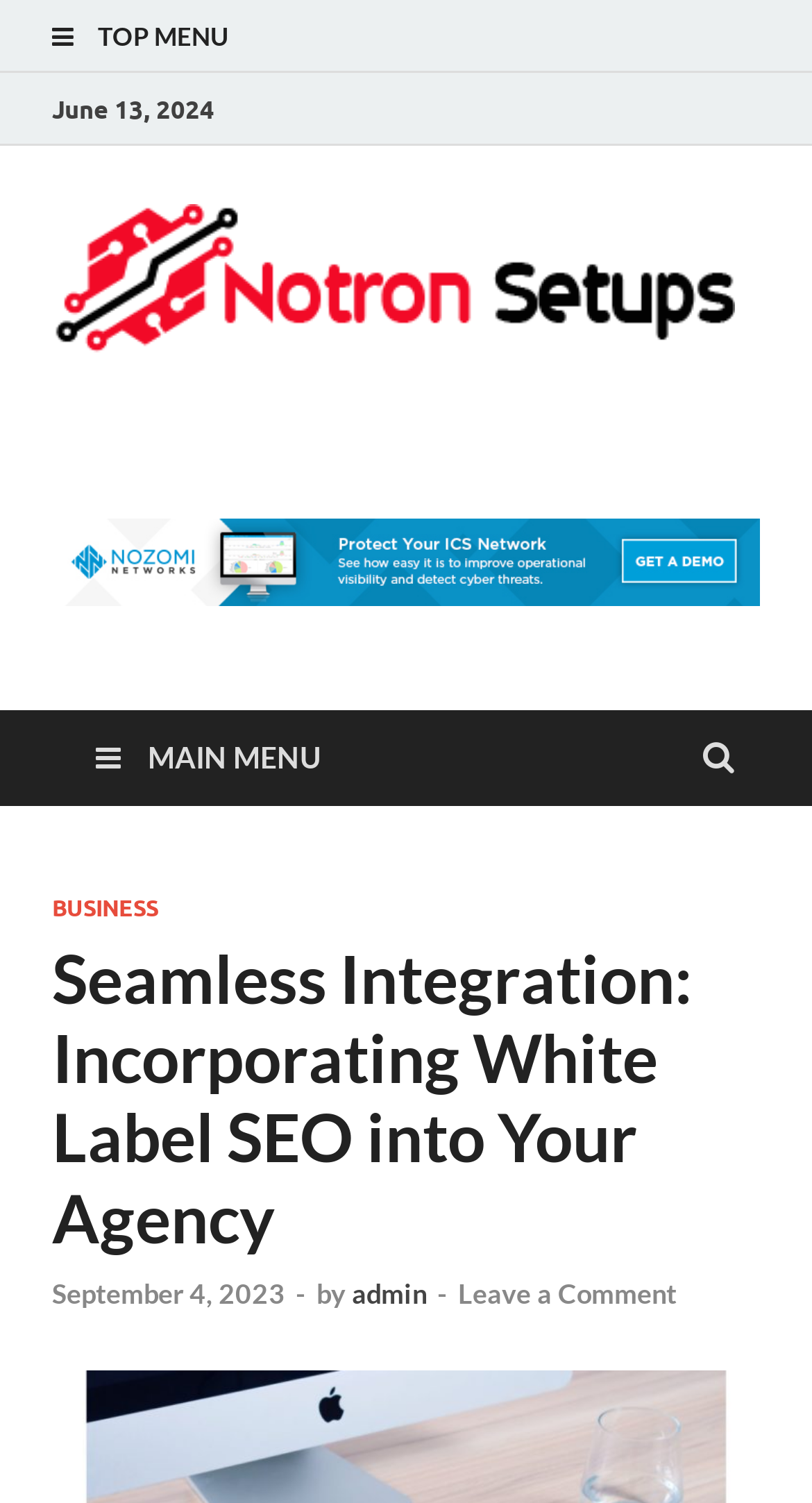What is the date of the blog post?
Answer the question with as much detail as possible.

I found the date of the blog post by looking at the StaticText element with the text 'June 13, 2024' which is located at the top of the webpage.